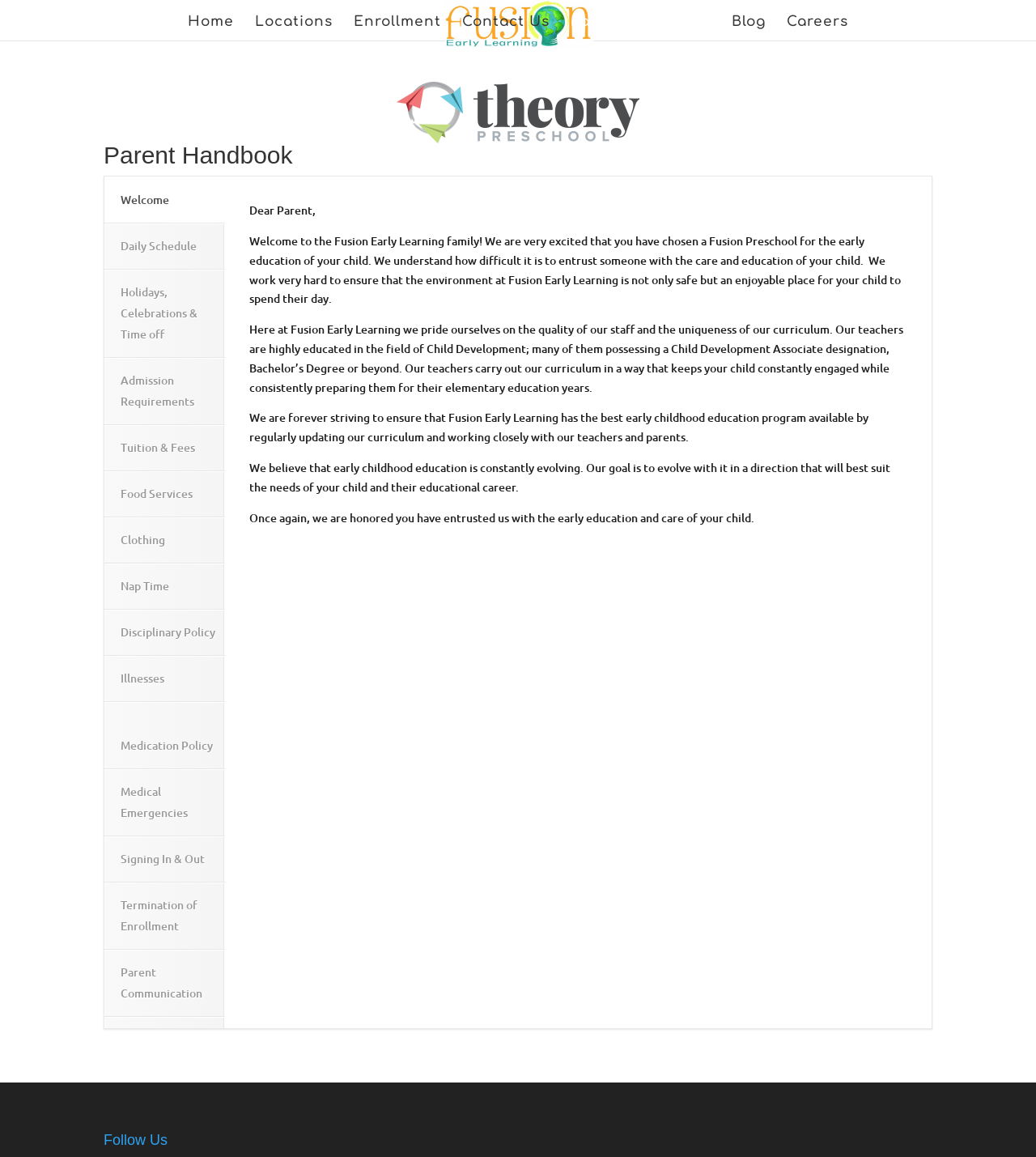Please predict the bounding box coordinates (top-left x, top-left y, bottom-right x, bottom-right y) for the UI element in the screenshot that fits the description: Clothing

[0.101, 0.447, 0.217, 0.486]